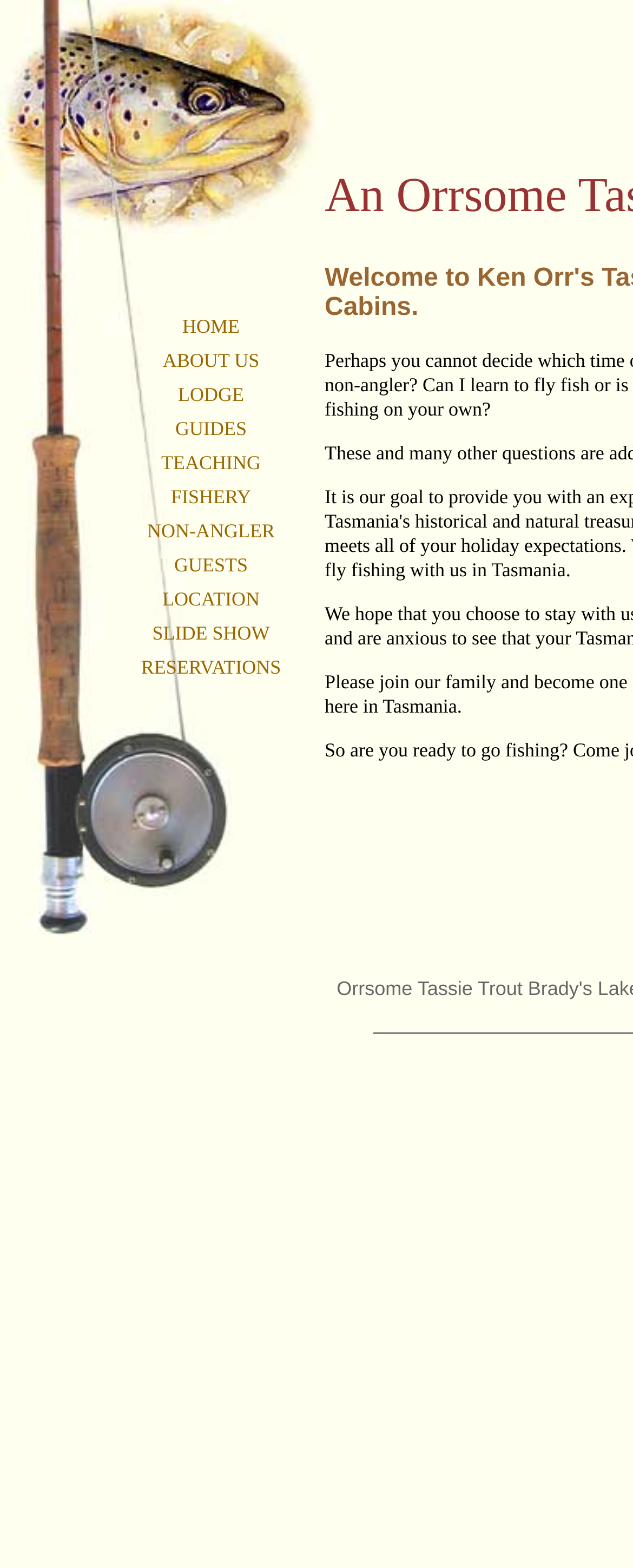Pinpoint the bounding box coordinates of the clickable area needed to execute the instruction: "View ABOUT US". The coordinates should be specified as four float numbers between 0 and 1, i.e., [left, top, right, bottom].

[0.257, 0.223, 0.41, 0.237]